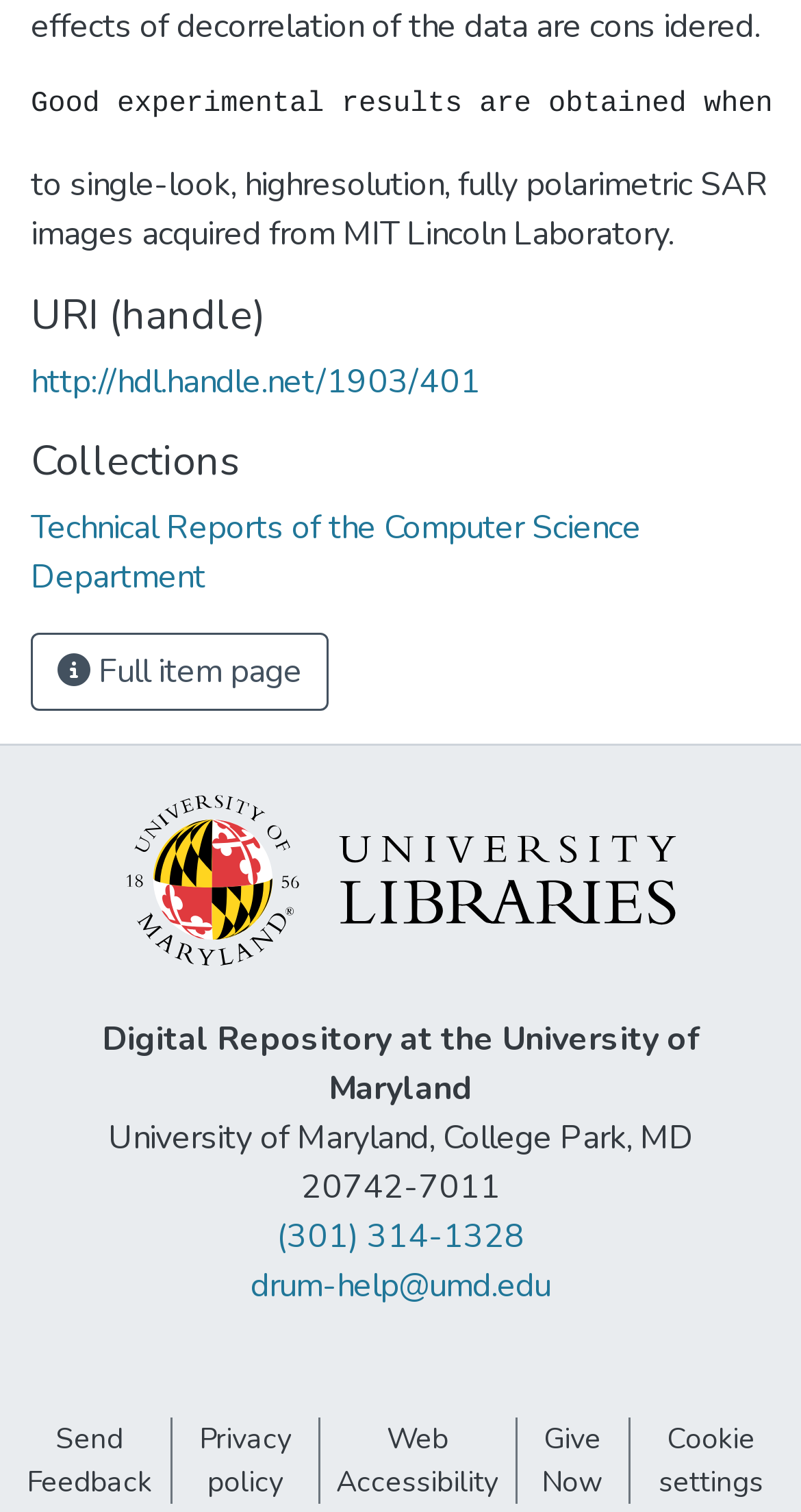Determine the bounding box coordinates of the region to click in order to accomplish the following instruction: "Go to the Technical Reports of the Computer Science Department". Provide the coordinates as four float numbers between 0 and 1, specifically [left, top, right, bottom].

[0.038, 0.335, 0.8, 0.397]